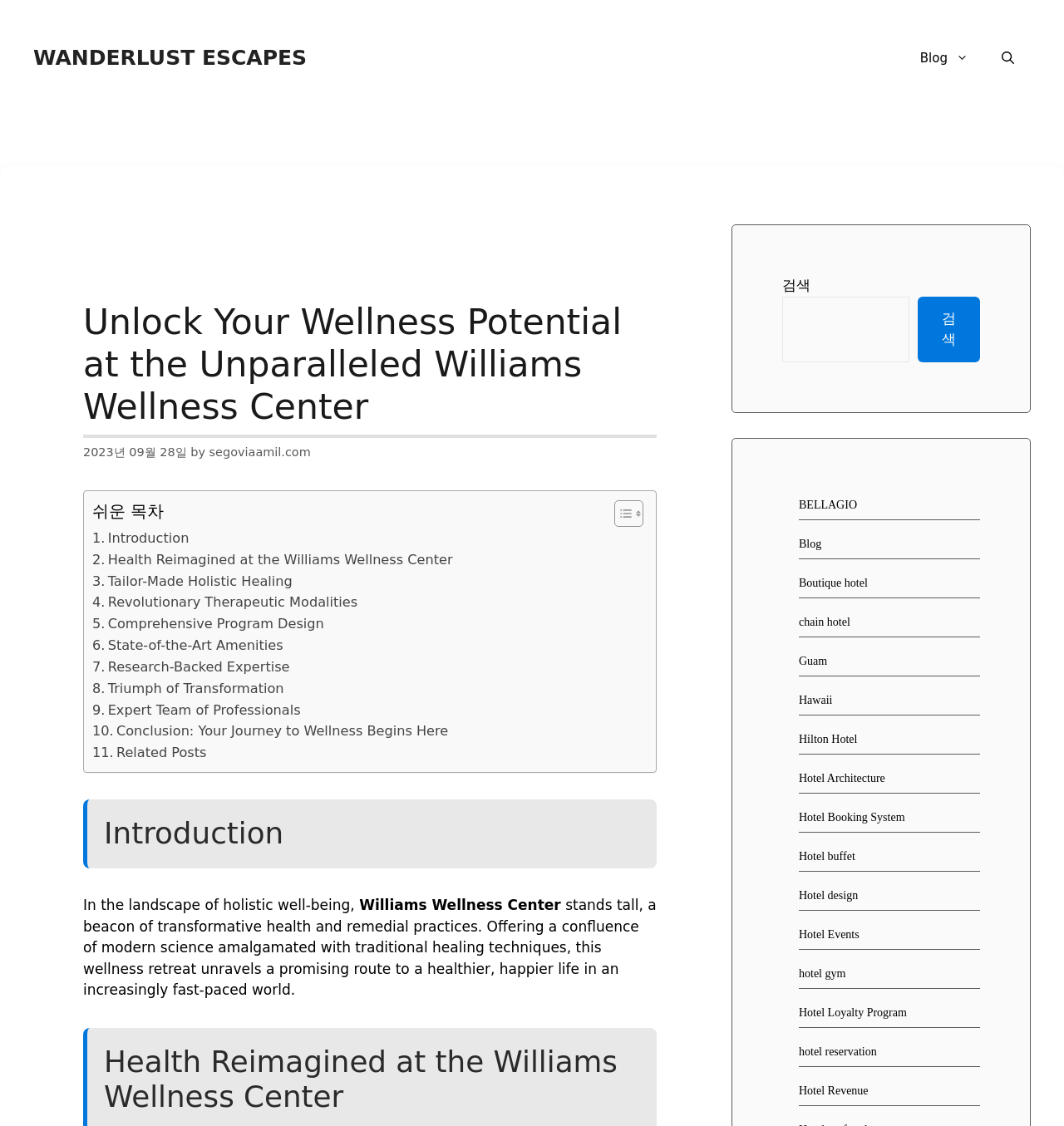What is the title or heading displayed on the webpage?

Unlock Your Wellness Potential at the Unparalleled Williams Wellness Center